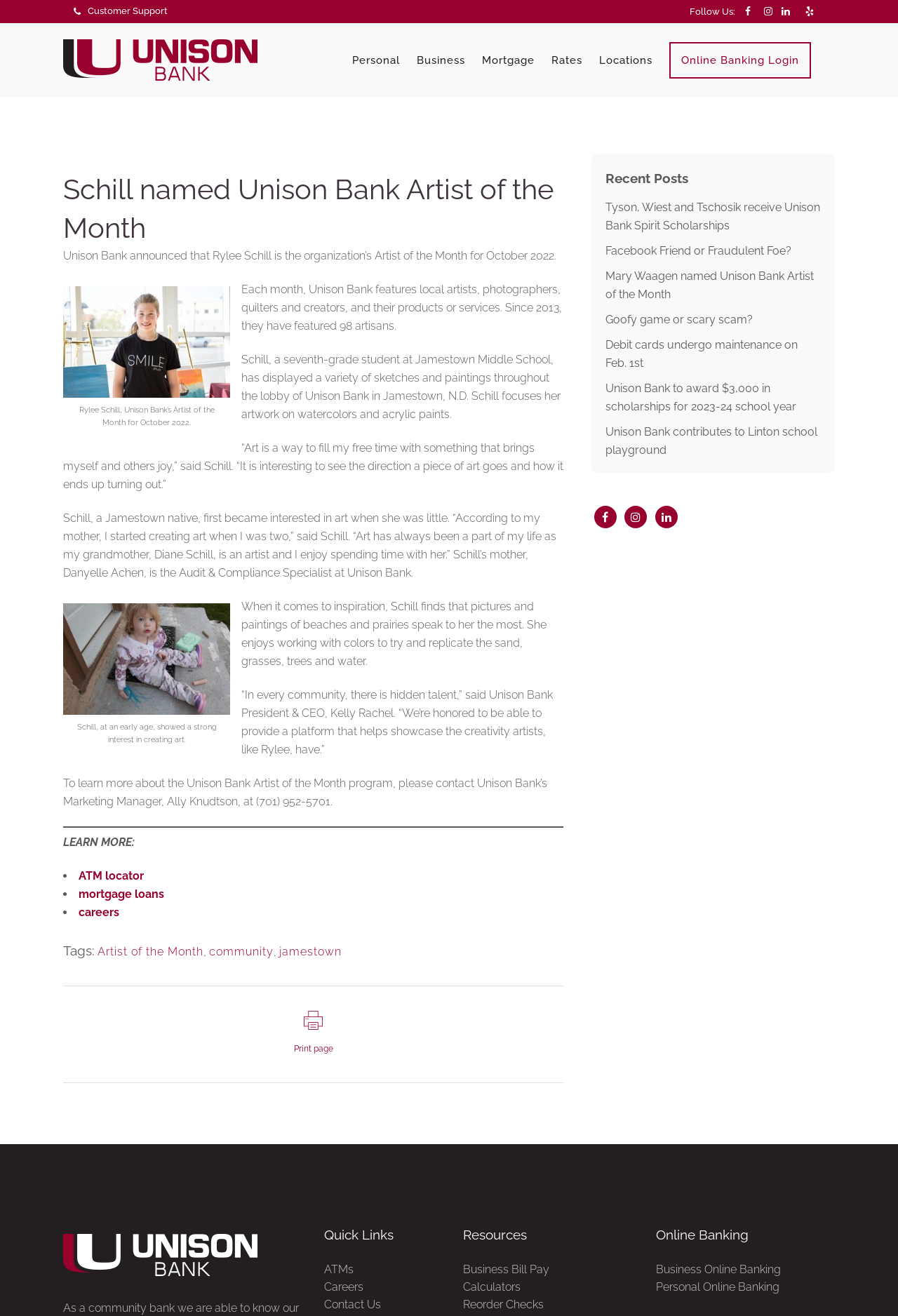Answer the question in a single word or phrase:
What is the name of the Artist of the Month?

Rylee Schill